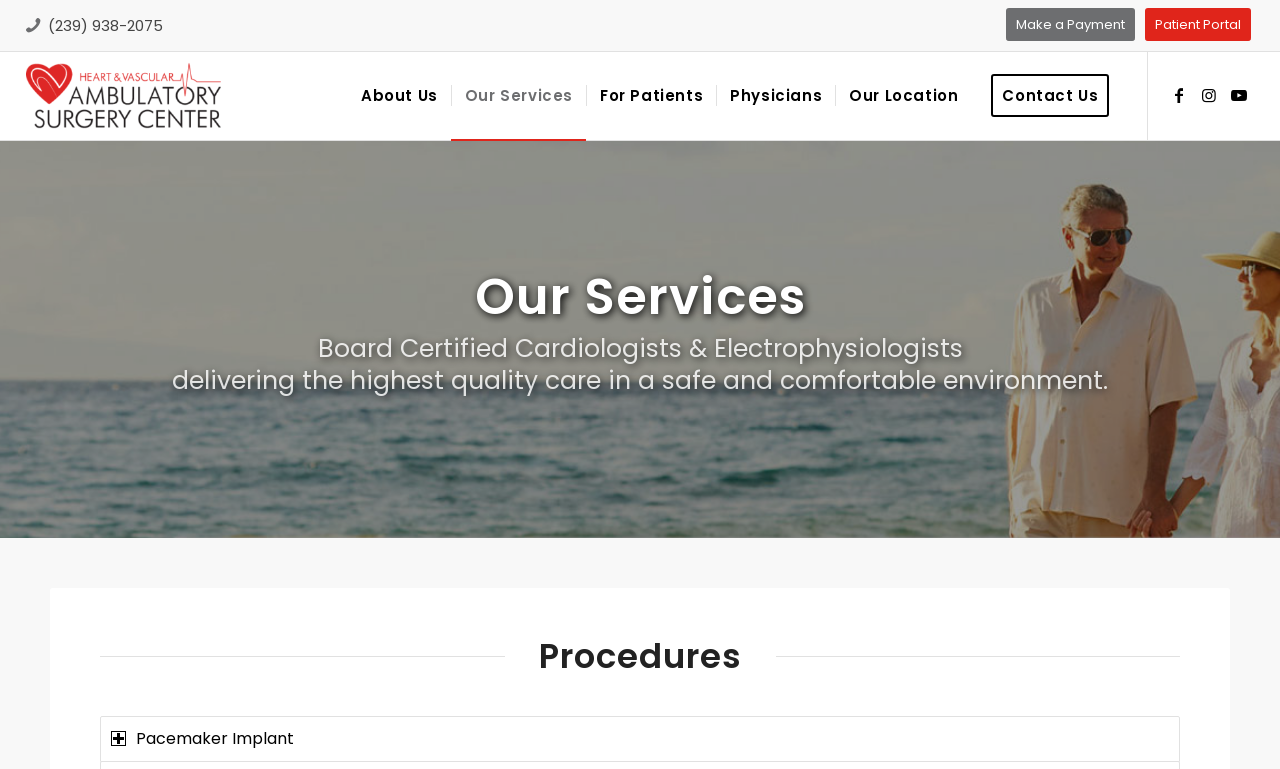Using the image as a reference, answer the following question in as much detail as possible:
What is the phone number on the webpage?

I found the phone number by looking at the StaticText element with the OCR text '(239) 938-2075' located at the top of the webpage.